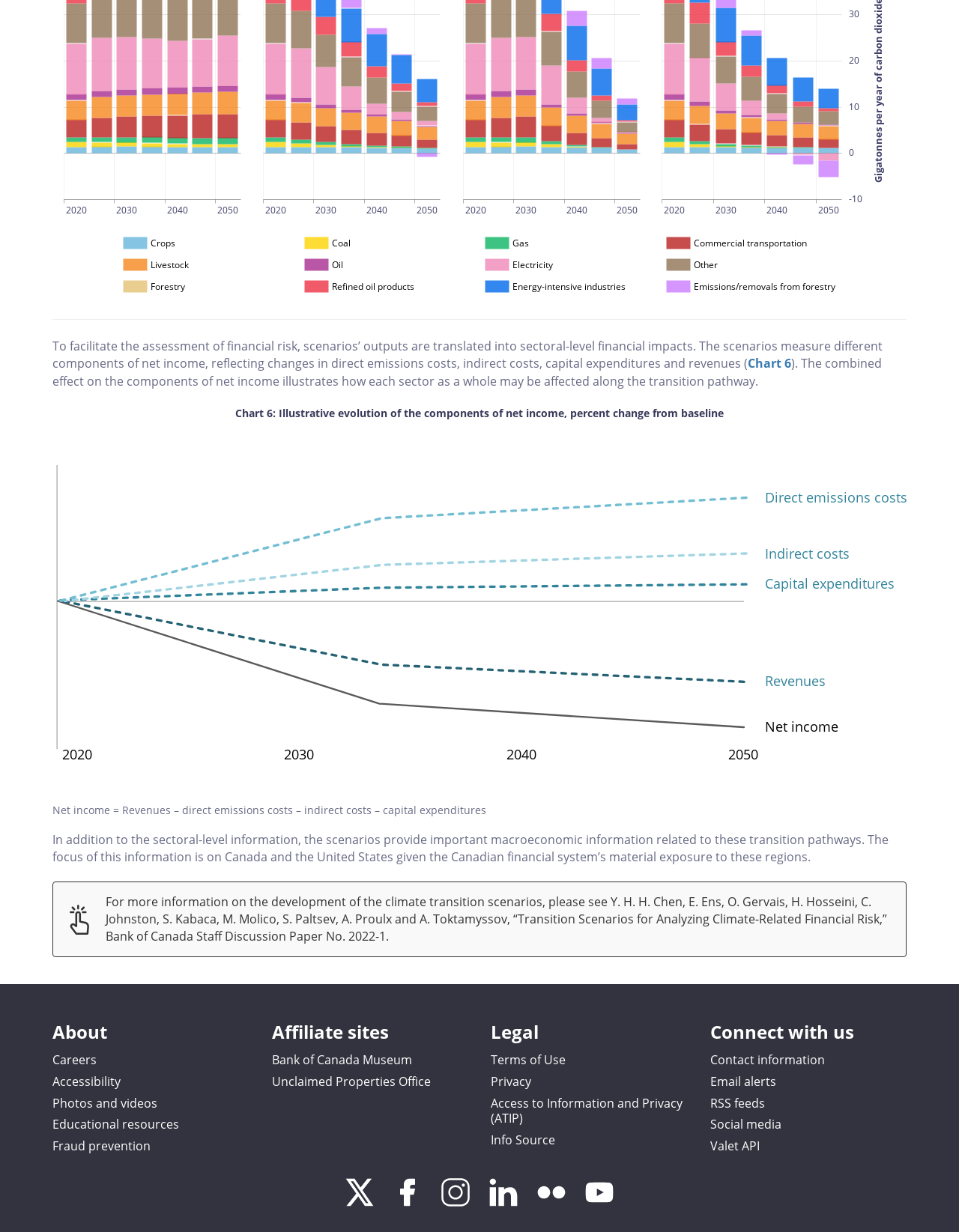Respond with a single word or phrase to the following question: What is the category with the highest price on Jan 01, 2020?

Electricity